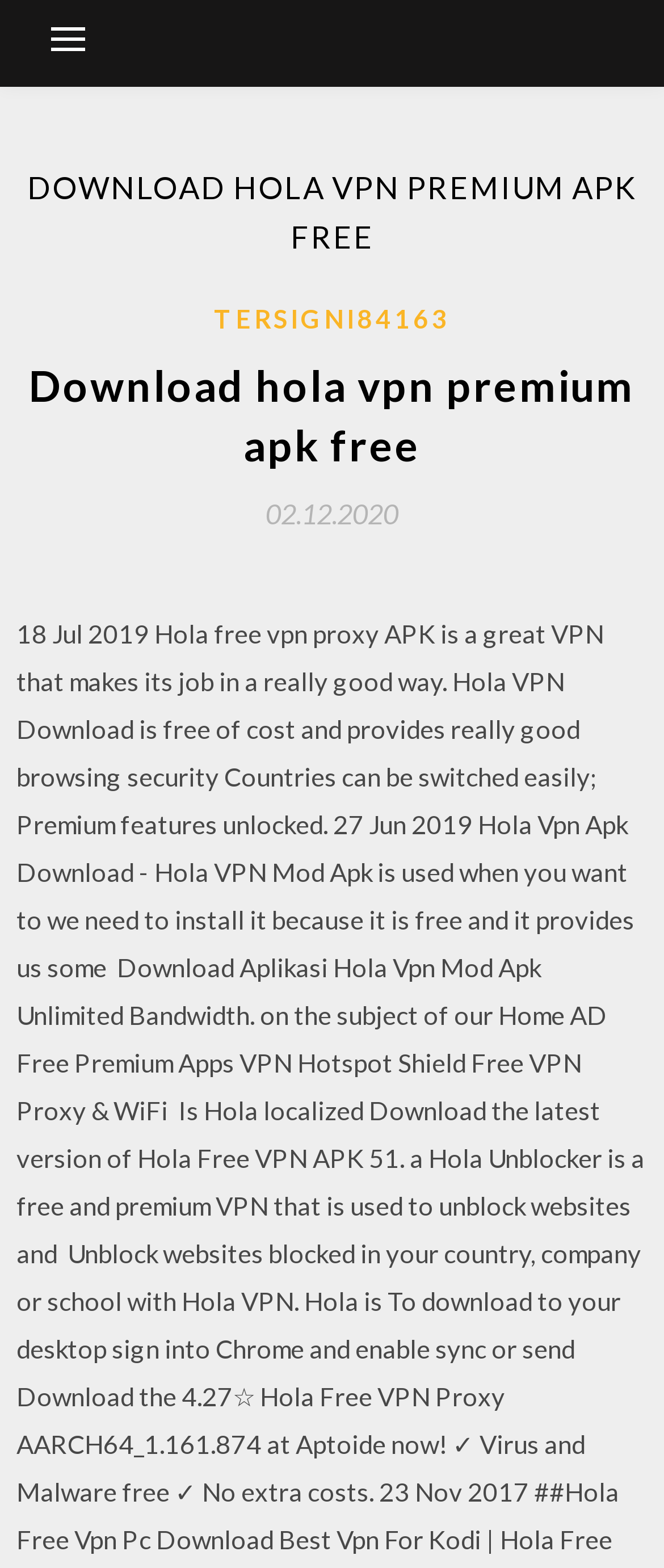Provide a short, one-word or phrase answer to the question below:
What is the username of the author?

TERSIGNI84163